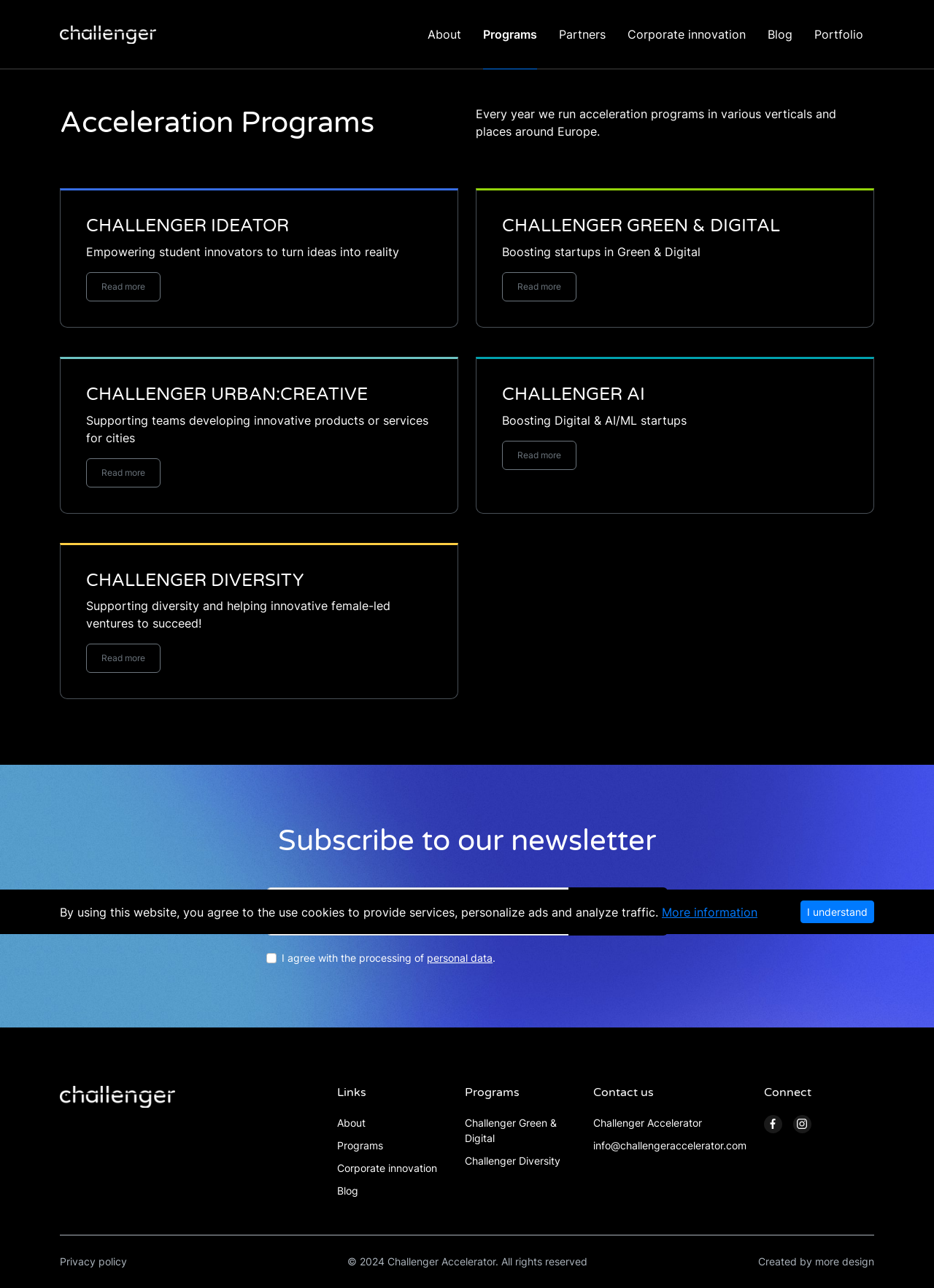Could you indicate the bounding box coordinates of the region to click in order to complete this instruction: "Click on the 'About' link".

[0.458, 0.0, 0.494, 0.054]